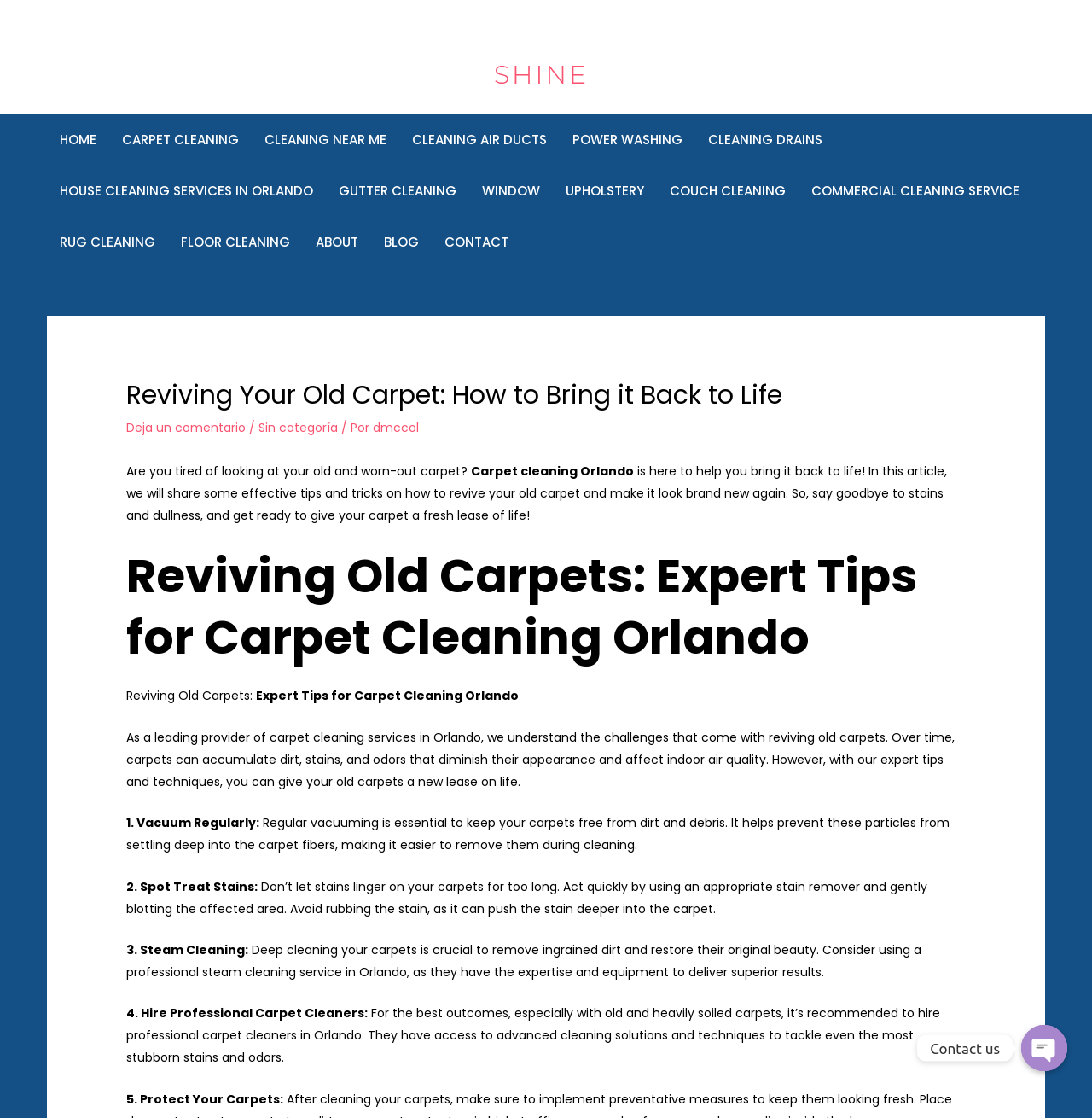Provide the bounding box coordinates of the area you need to click to execute the following instruction: "Learn about 'CARPET CLEANING' services".

[0.1, 0.102, 0.23, 0.148]